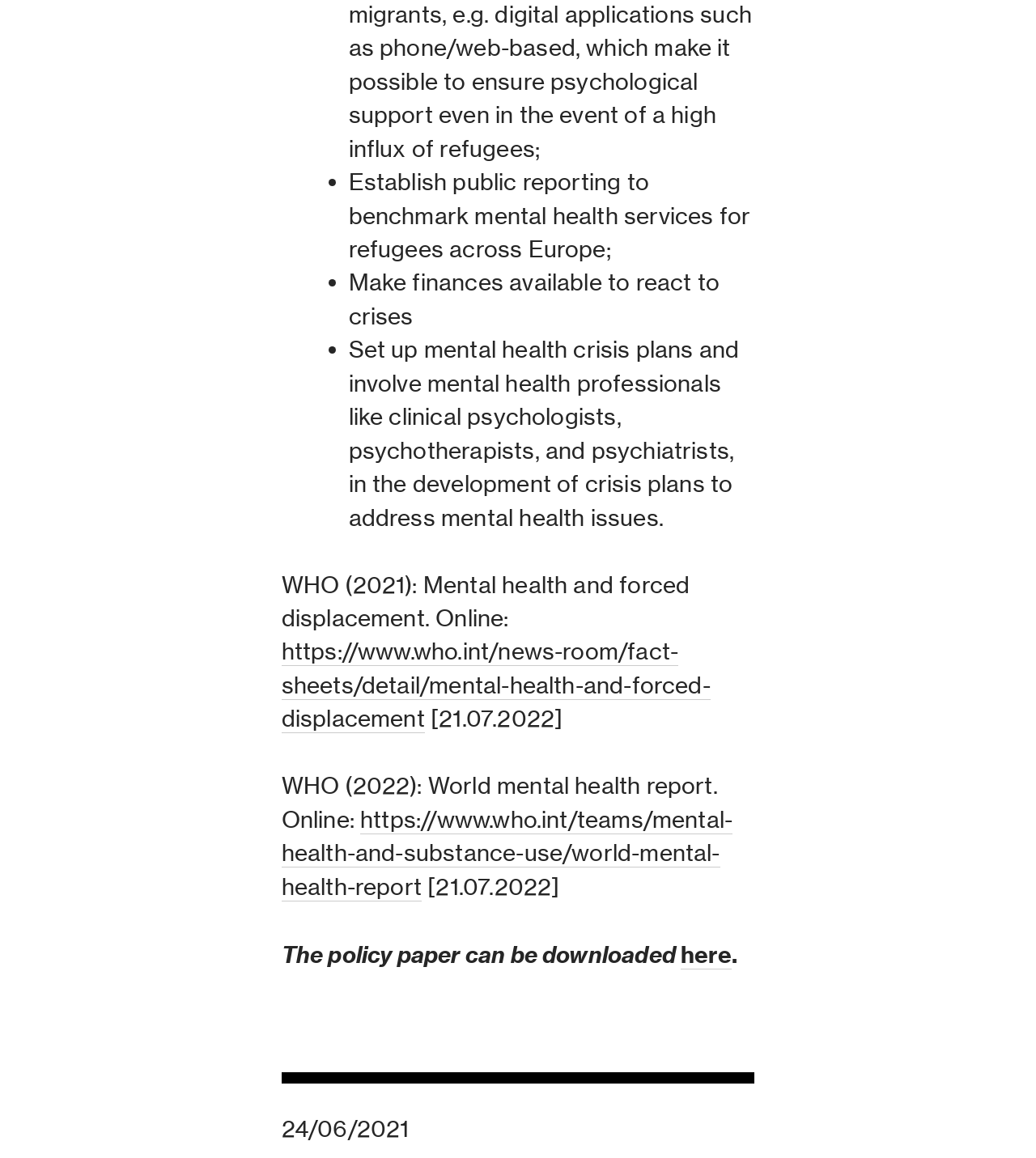Reply to the question with a brief word or phrase: Where can the policy paper be downloaded?

here